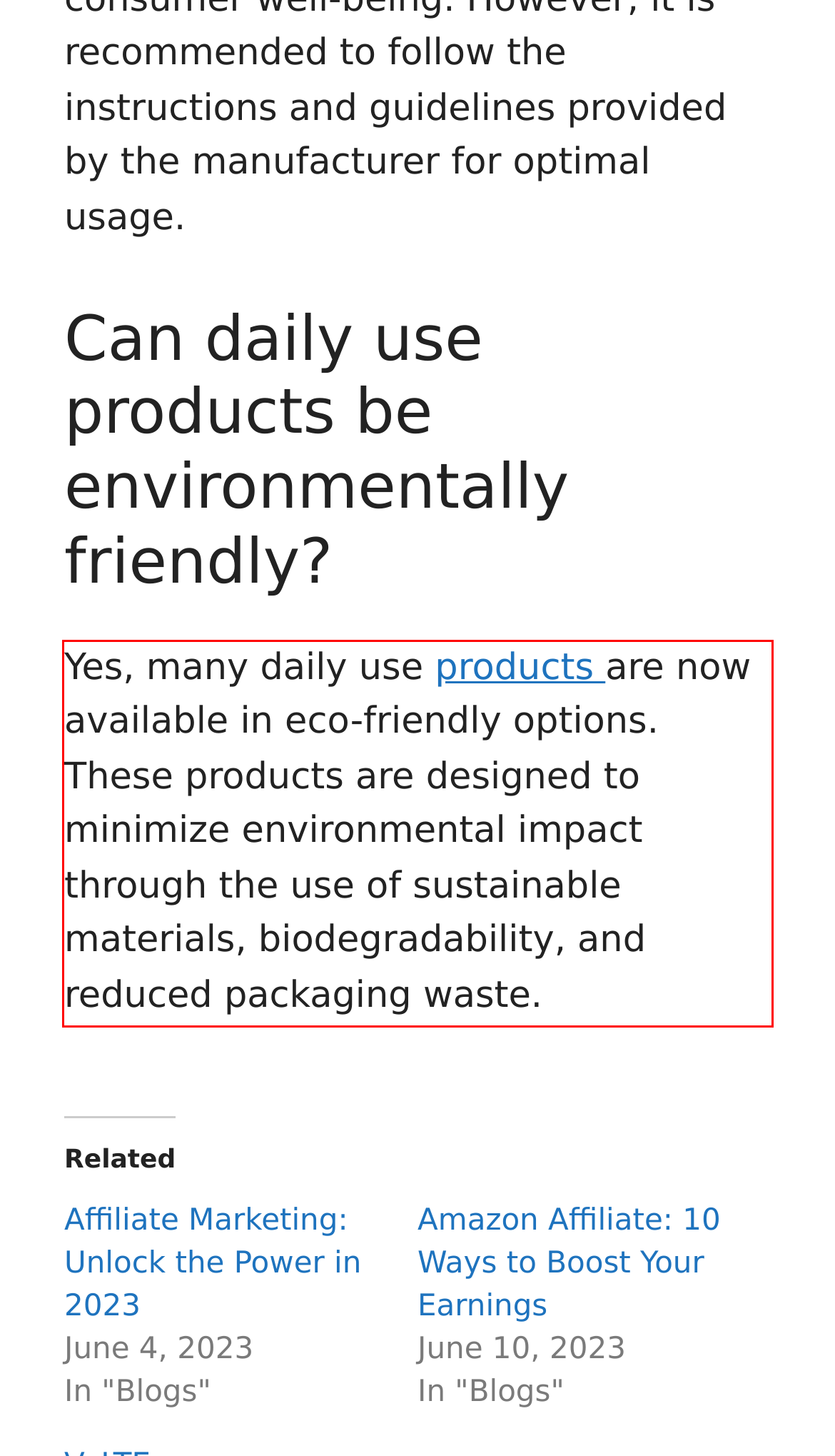Locate the red bounding box in the provided webpage screenshot and use OCR to determine the text content inside it.

Yes, many daily use products are now available in eco-friendly options. These products are designed to minimize environmental impact through the use of sustainable materials, biodegradability, and reduced packaging waste.